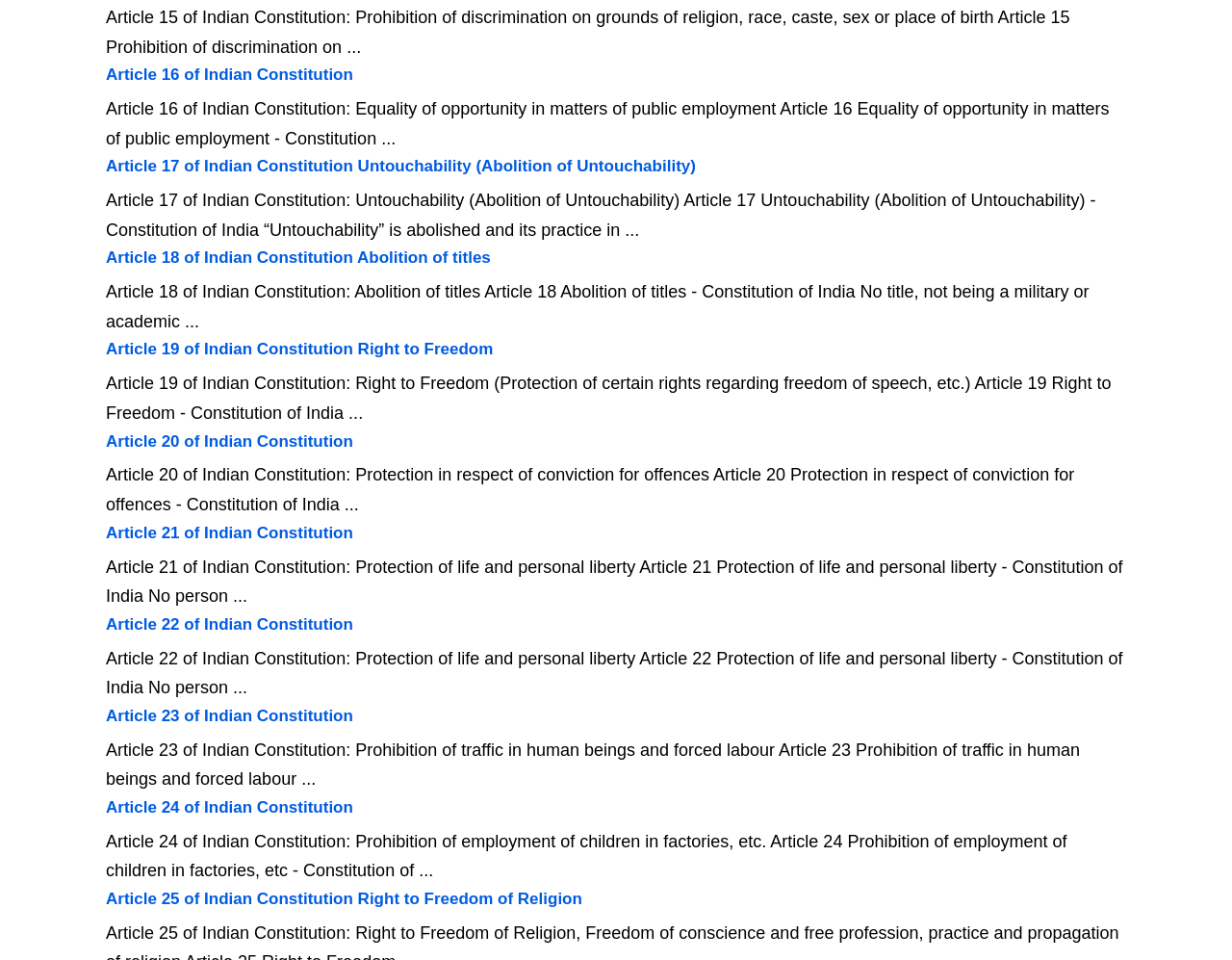What is the topic of Article 17 of Indian Constitution?
Examine the webpage screenshot and provide an in-depth answer to the question.

I looked at the heading 'Article 17 of Indian Constitution Untouchability (Abolition of Untouchability)' and its corresponding StaticText element, which provides more information about the article. The topic of Article 17 is clearly stated as 'Untouchability (Abolition of Untouchability)'.